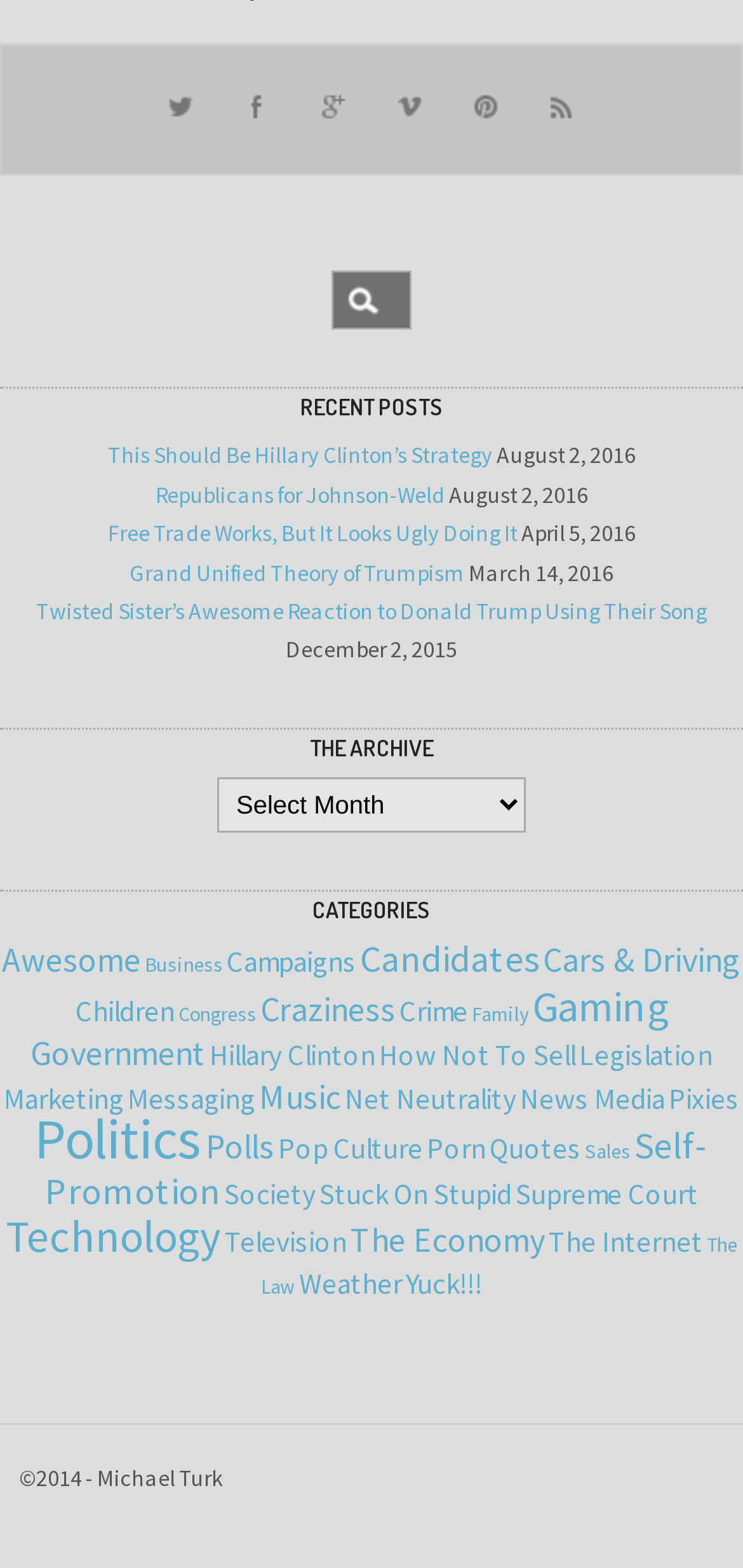Please provide a one-word or phrase answer to the question: 
How many items are in the 'Politics' category?

17